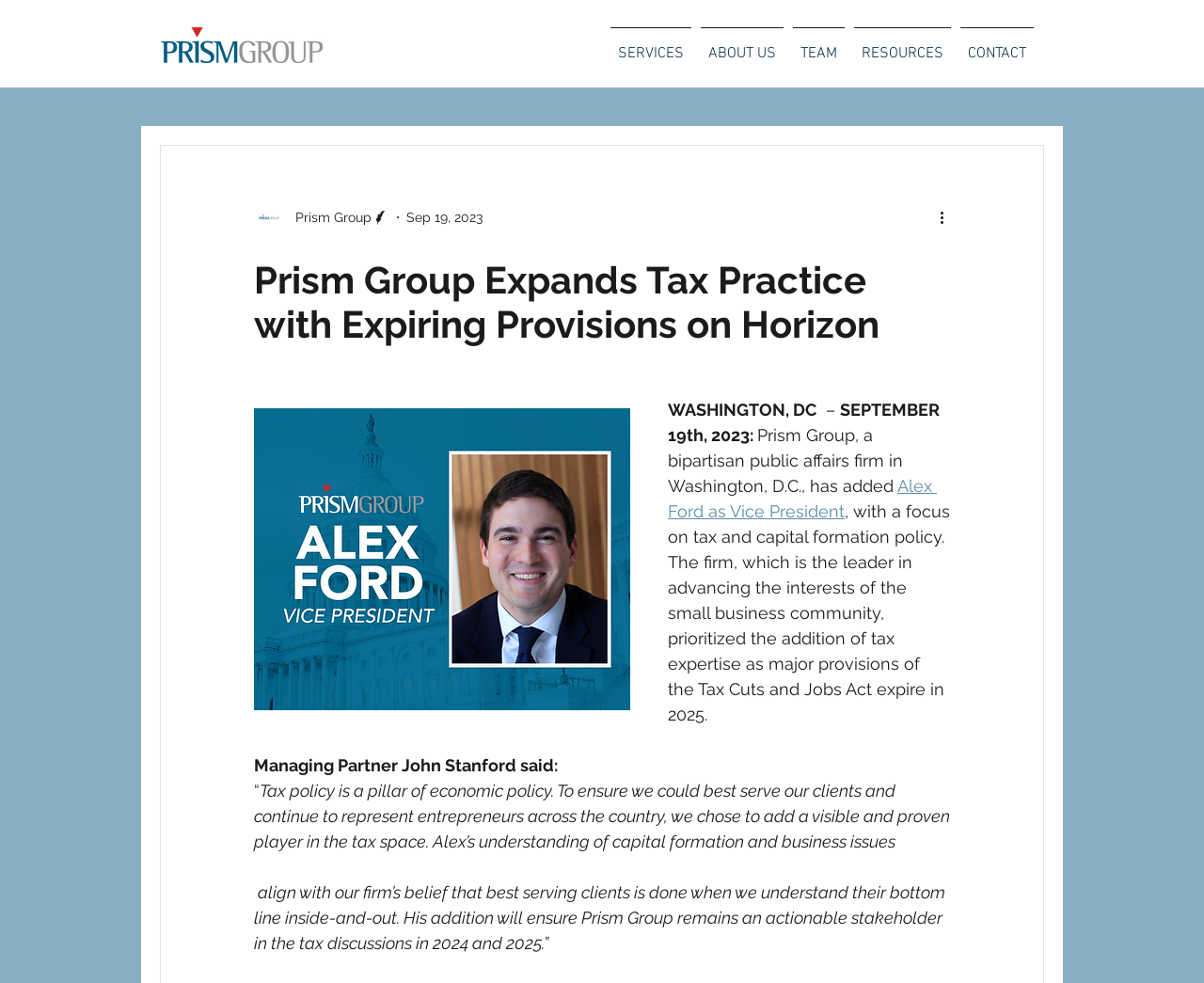Identify the bounding box for the described UI element. Provide the coordinates in (top-left x, top-left y, bottom-right x, bottom-right y) format with values ranging from 0 to 1: SERVICES

[0.503, 0.028, 0.578, 0.064]